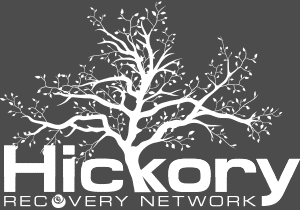Detail every aspect of the image in your caption.

The image features the logo of the Hickory Recovery Network, prominently displaying a stylized tree with intricate branches and leaves to symbolize growth, recovery, and renewal. The design integrates the text "Hickory" in bold, contrasting letters, underscoring the organization's mission. Beneath it, the words "RECOVERY NETWORK" are presented in a more subtle font, emphasizing the network's commitment to supporting individuals in their journey of recovery from addiction. The overall aesthetic combines elements of nature with a clear, professional look, reinforcing the organization's connection to healing and community support.